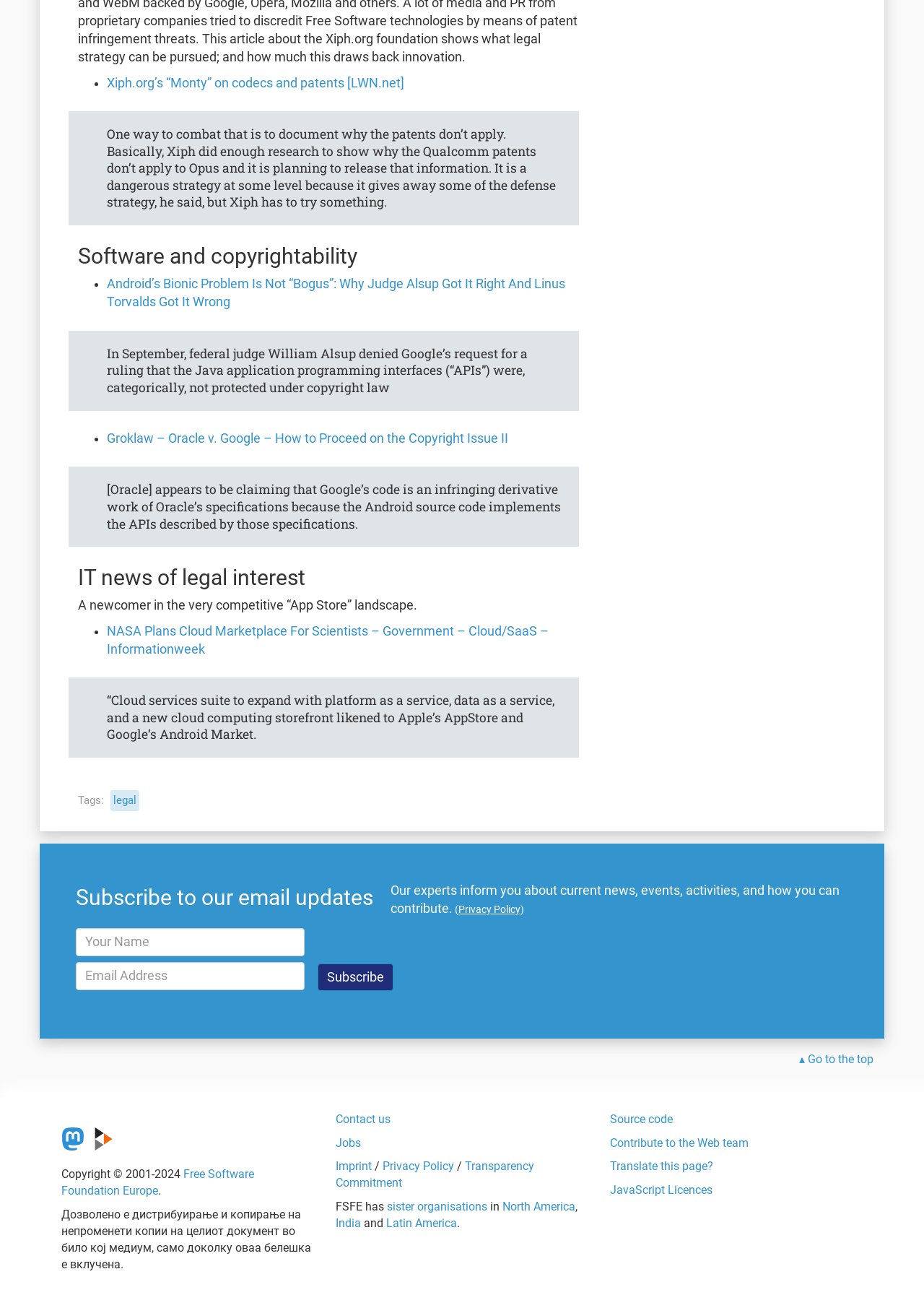What is the name of the judge mentioned in the second link?
Based on the screenshot, answer the question with a single word or phrase.

William Alsup